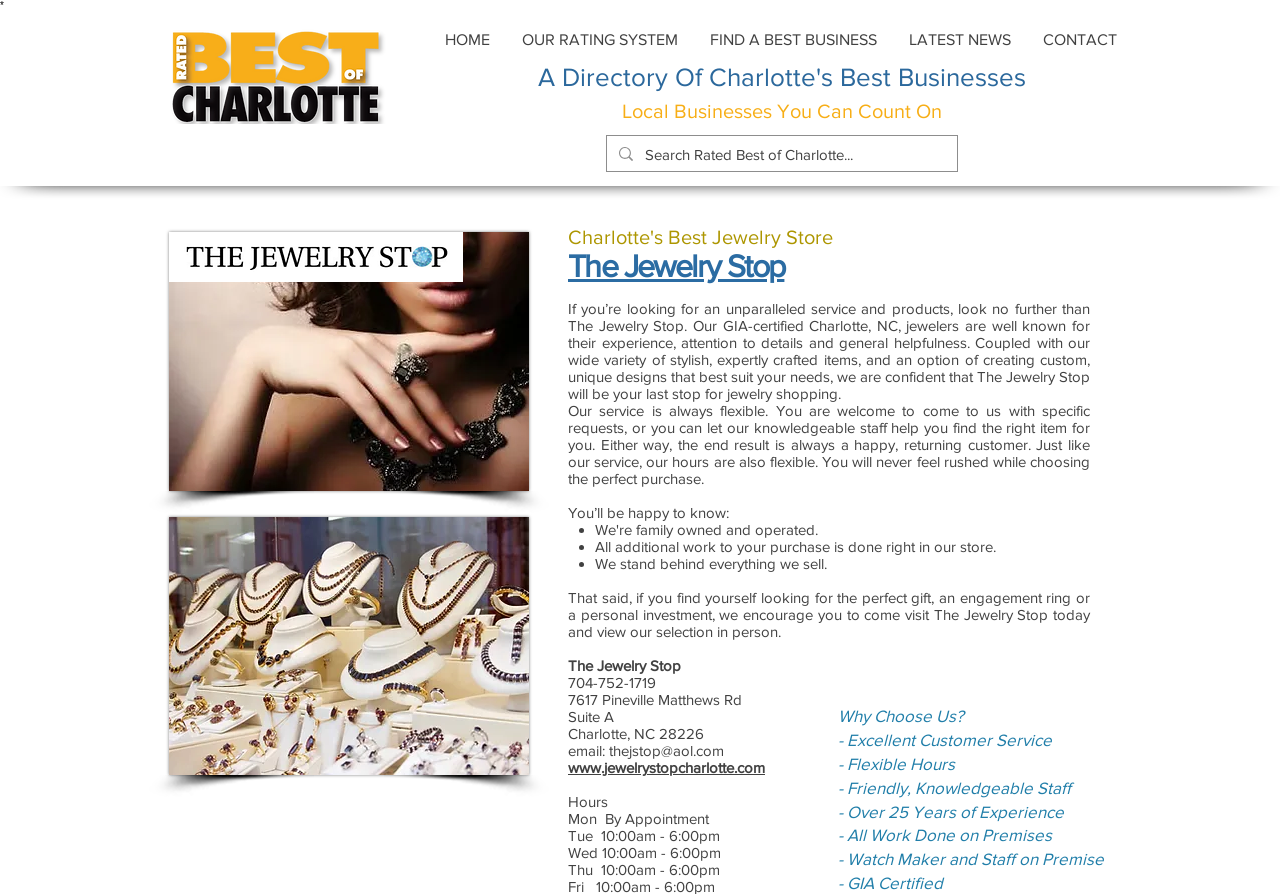Can you specify the bounding box coordinates for the region that should be clicked to fulfill this instruction: "Search Rated Best of Charlotte".

[0.474, 0.153, 0.748, 0.192]